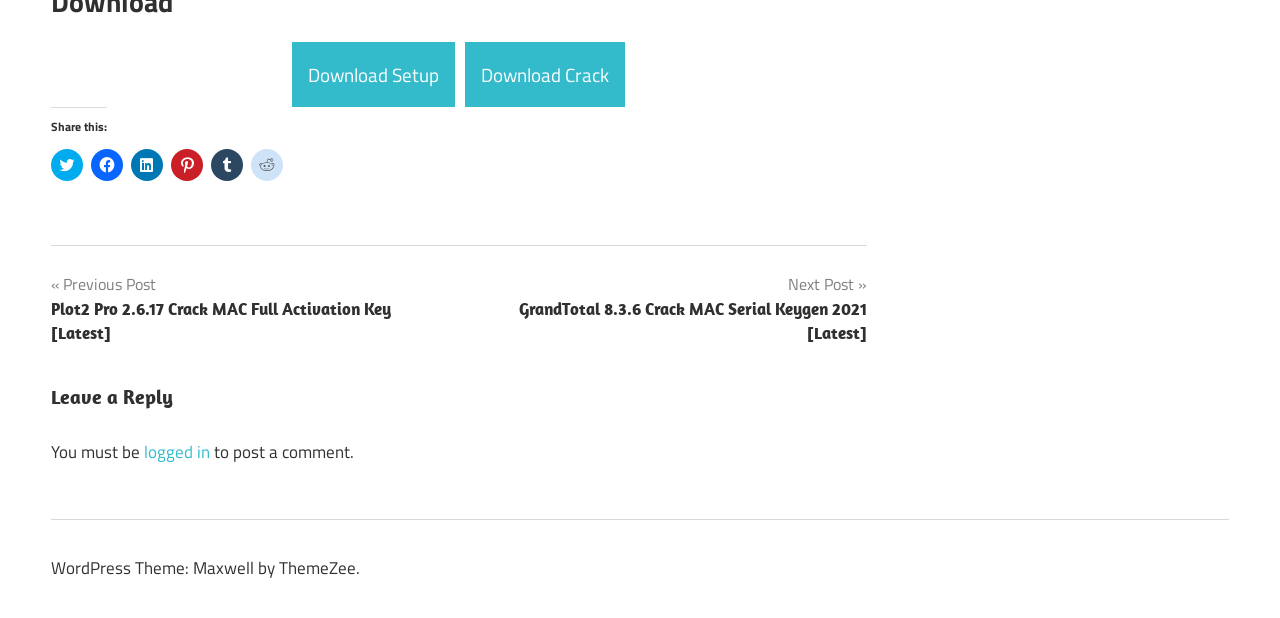What is the topic of the previous post?
Based on the image, give a concise answer in the form of a single word or short phrase.

Plot2 Pro 2.6.17 Crack MAC